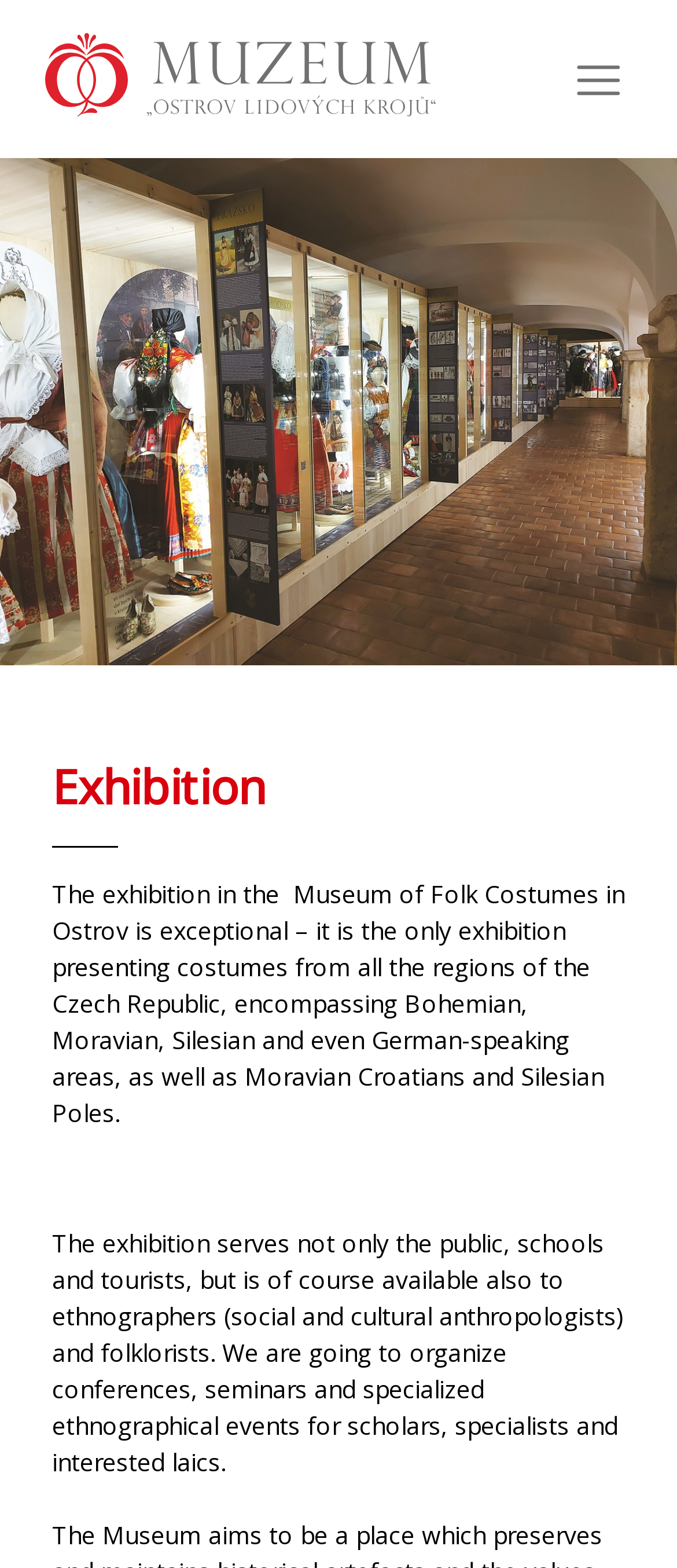What is the main topic of the exhibition?
Give a one-word or short phrase answer based on the image.

Folk costumes